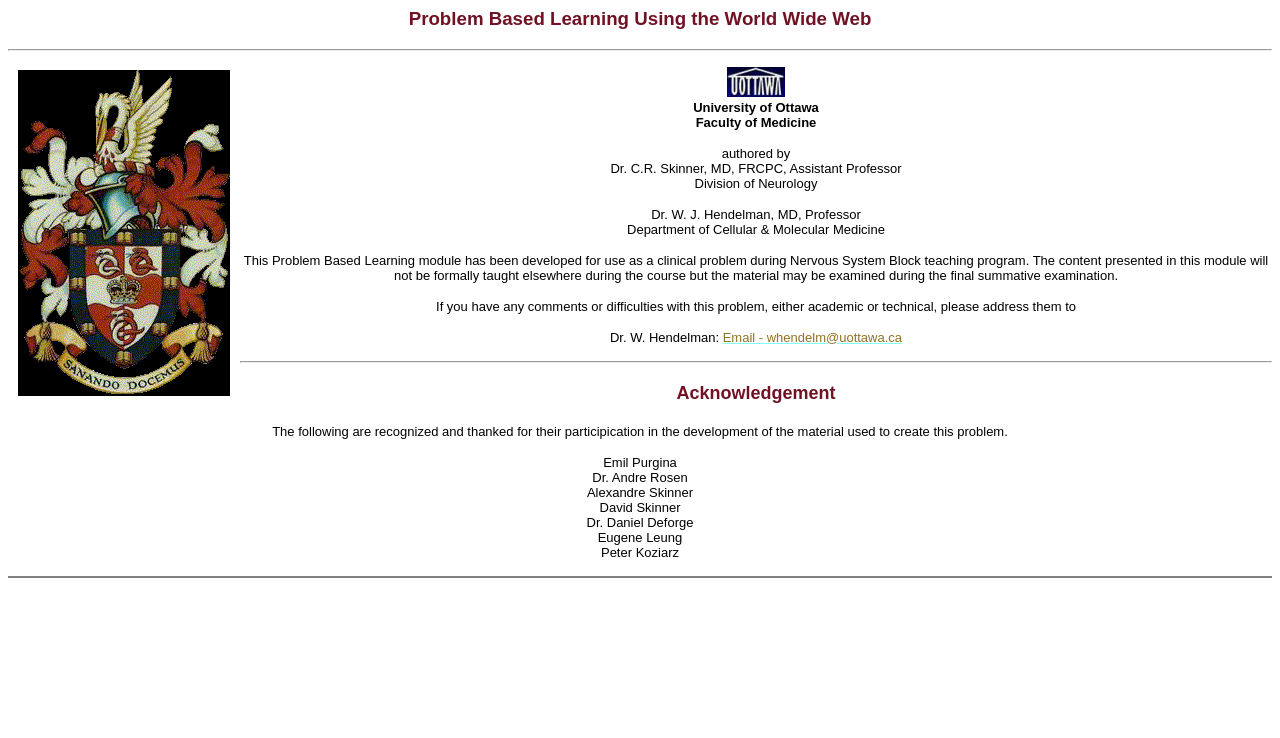Provide a thorough and detailed response to the question by examining the image: 
What is the purpose of the Problem Based Learning module?

The webpage states that 'This Problem Based Learning module has been developed for use as a clinical problem during Nervous System Block teaching program.' This indicates the purpose of the module is to provide a clinical problem for students to work on during the Nervous System Block teaching program.